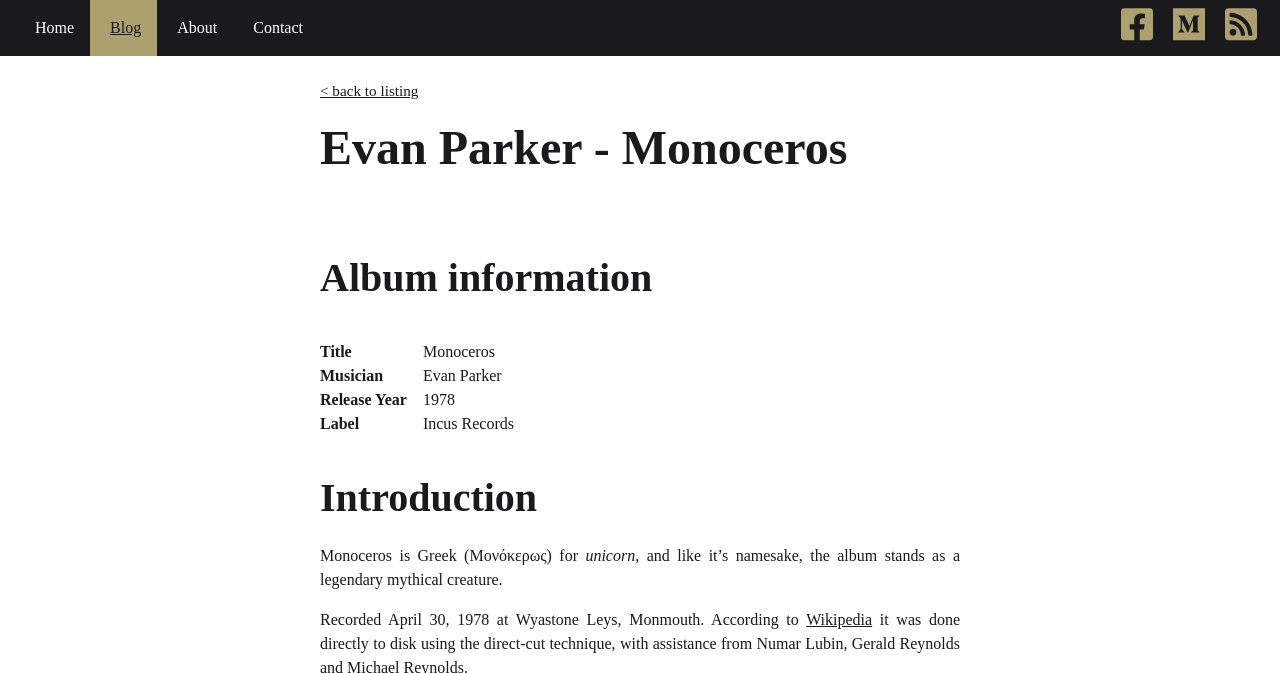Explain the webpage in detail, including its primary components.

The webpage is about Evan Parker's album Monoceros. At the top, there are five links: "Home", "Blog", "About", and "Contact", aligned horizontally and taking up about a quarter of the screen width. To the right of these links, there are three social media links: "facebook link", "medium link", and "rss feed link", each accompanied by an image.

Below these links, there is a header section with the title "Evan Parker - Monoceros" and a link to go back to the listing. Underneath, there is an album information section with a table containing four rows of information: title, musician, release year, and label. The table takes up about half of the screen width.

Following the table, there are three headings: "Album information", "Introduction", and several paragraphs of text. The text discusses the meaning of the album title Monoceros, which is Greek for unicorn, and provides some background information about the album, including the recording date and location. There is also a link to Wikipedia within the text.